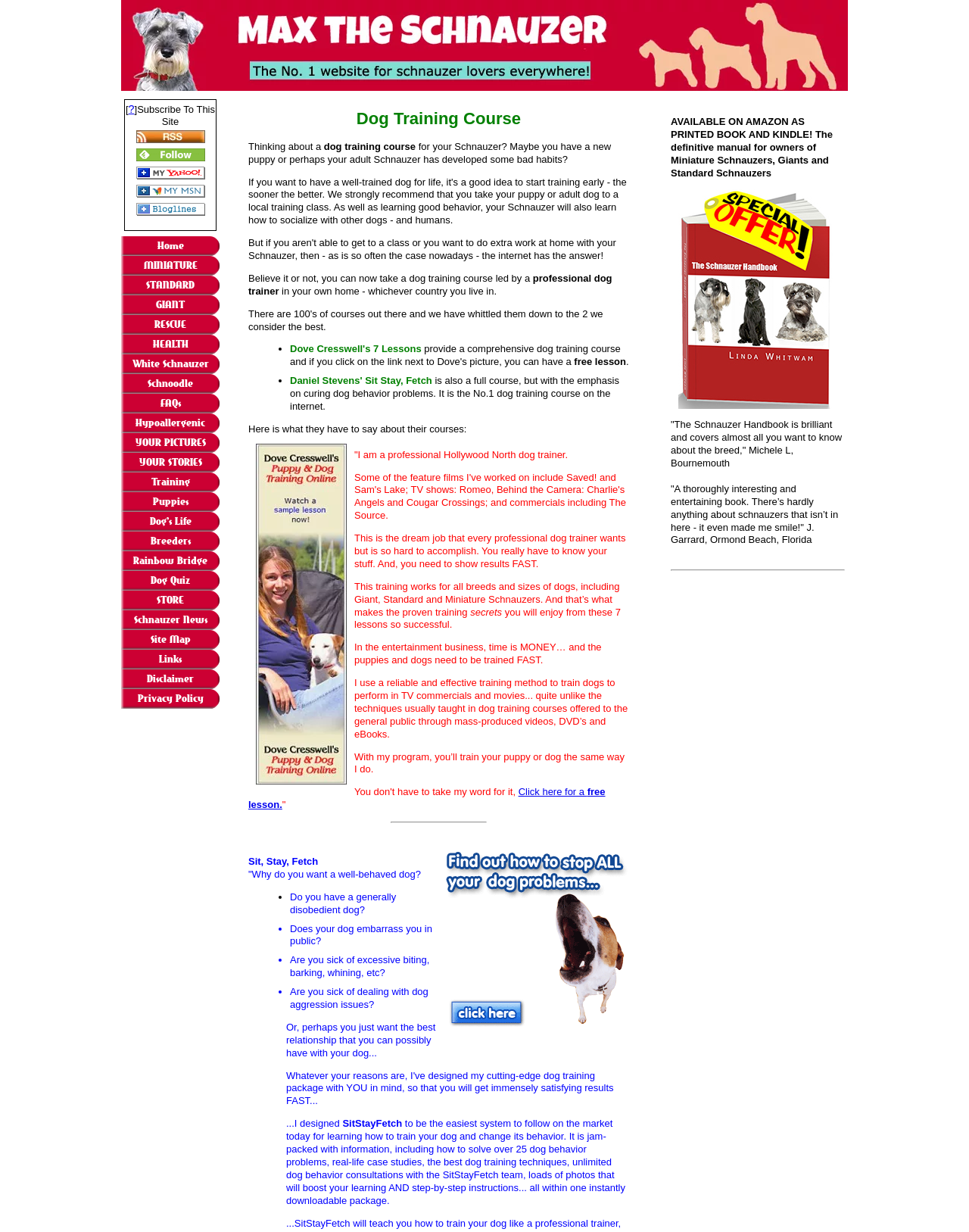Answer the question below using just one word or a short phrase: 
What is the name of the system designed for learning how to train a dog?

SitStayFetch